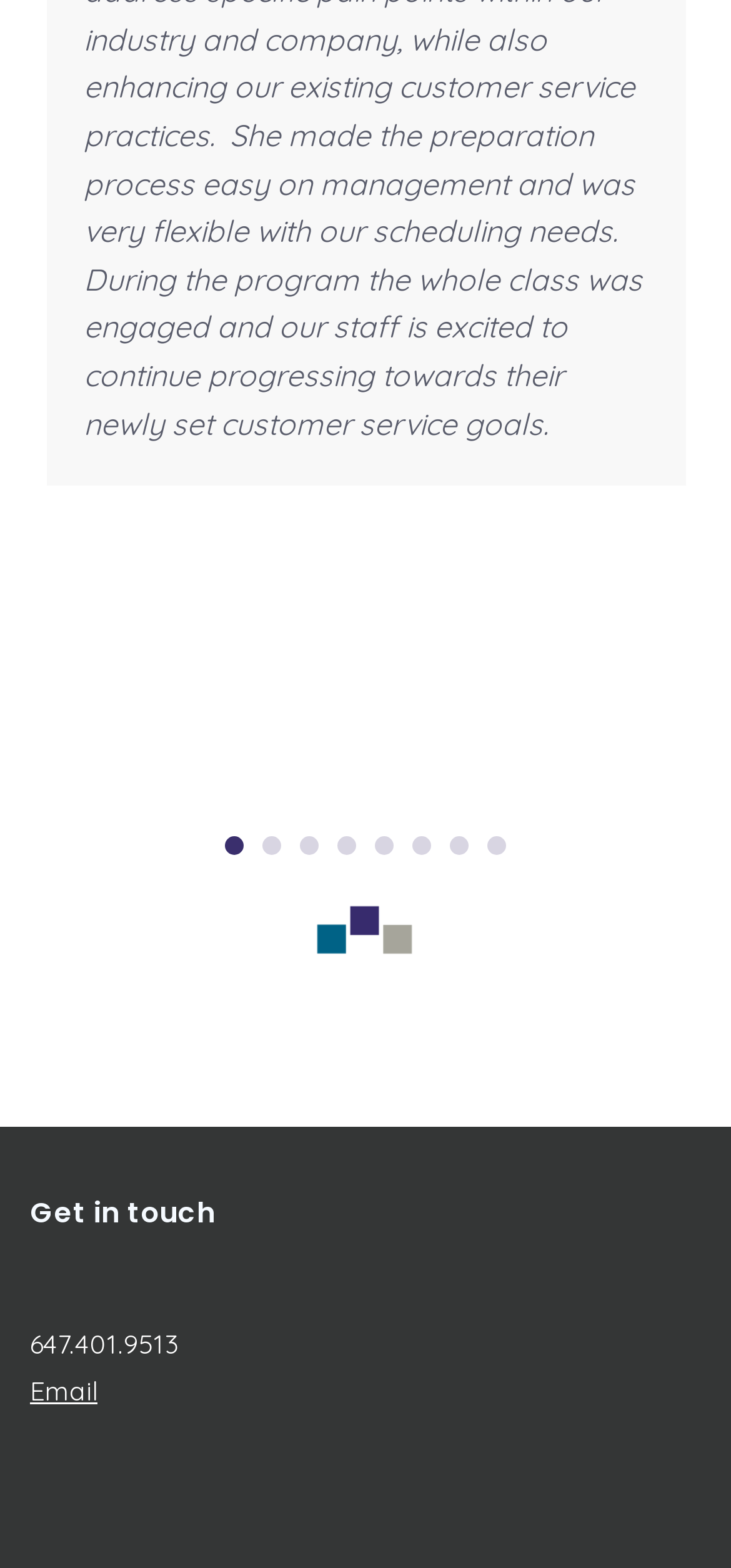What is the phone number provided?
Please provide a detailed and thorough answer to the question.

I looked for a text element that appears to be a phone number and found the static text '647.401.9513'.